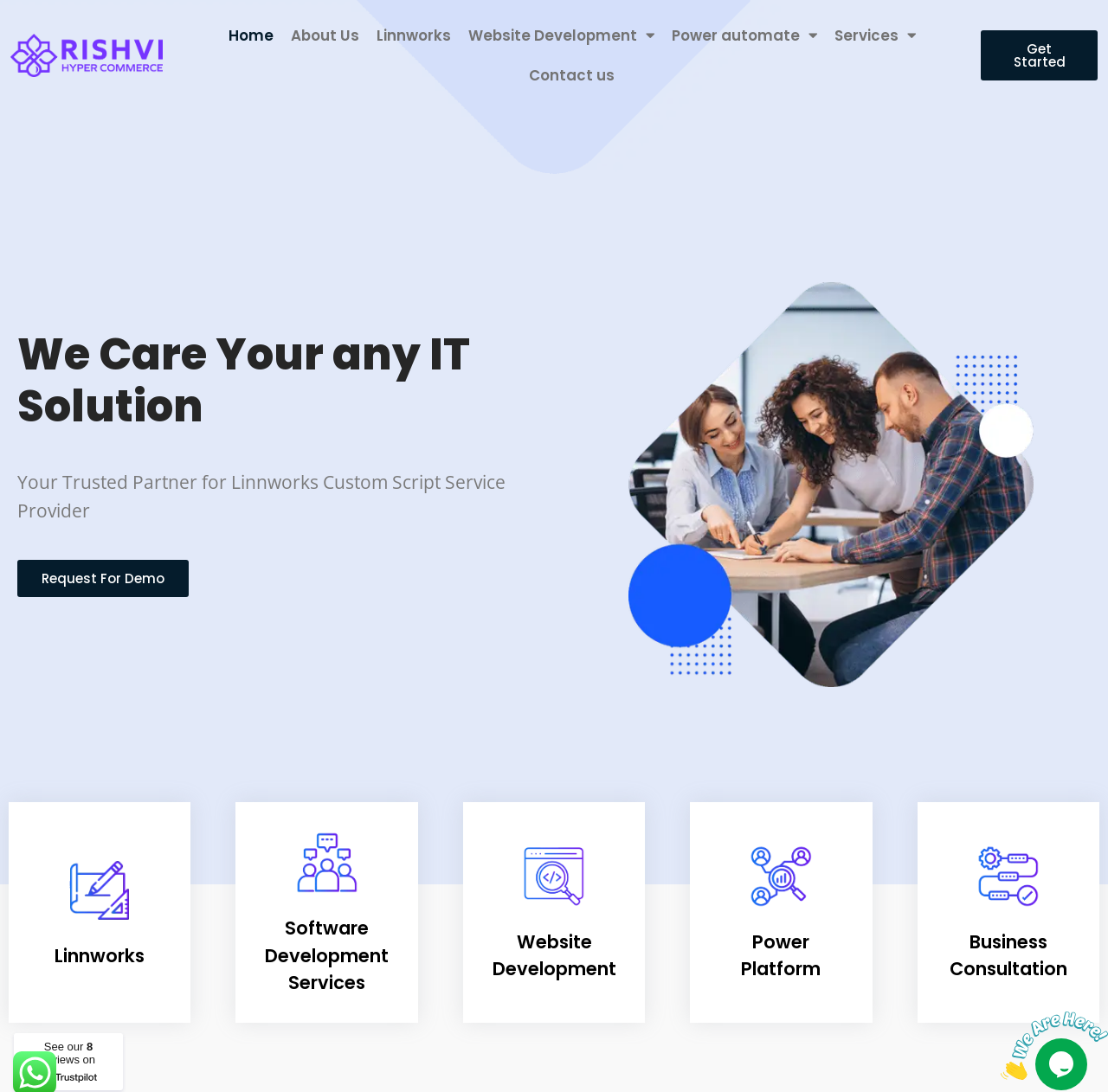Kindly provide the bounding box coordinates of the section you need to click on to fulfill the given instruction: "Contact us".

[0.47, 0.051, 0.563, 0.087]